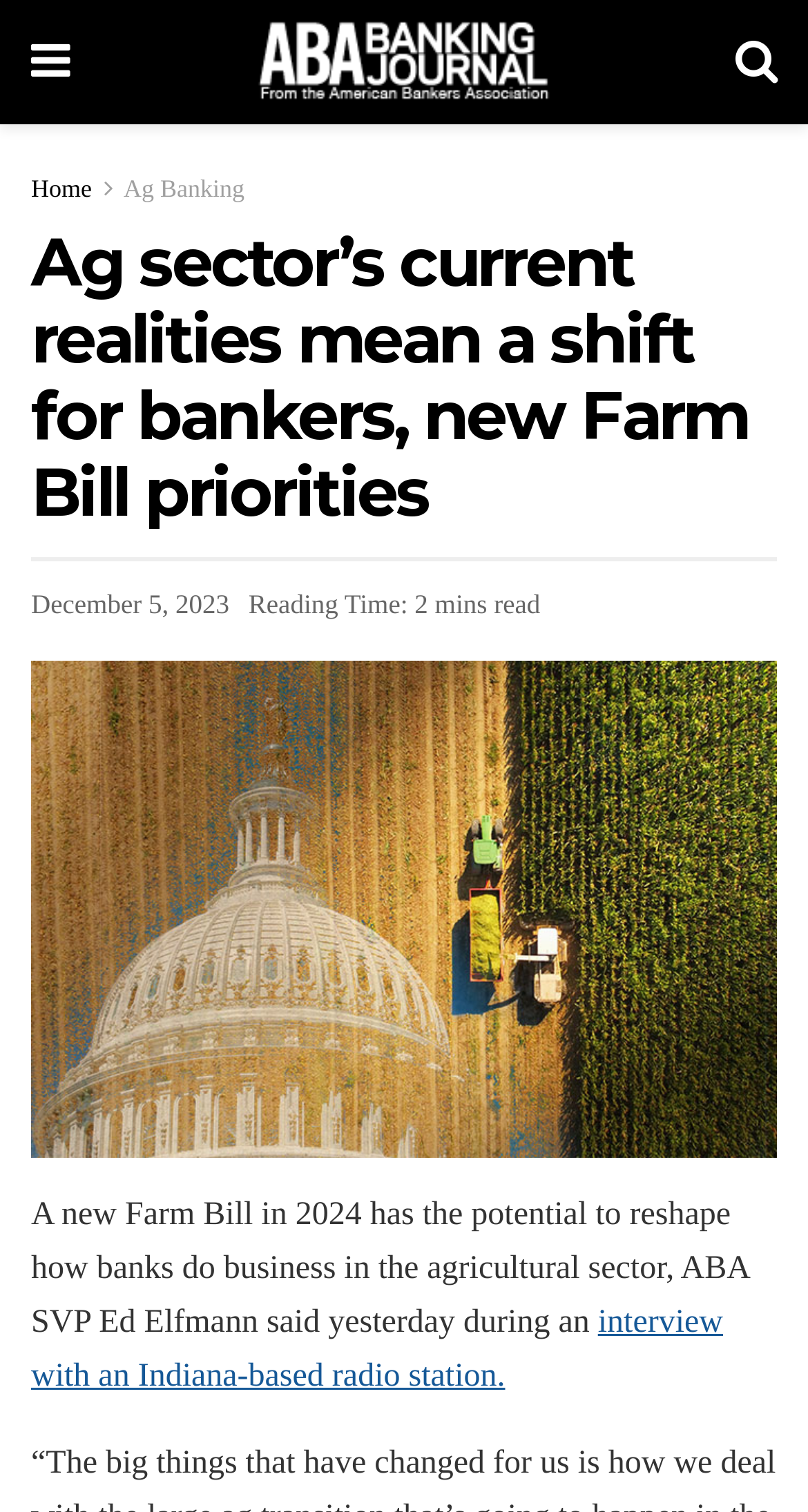Using the webpage screenshot, find the UI element described by Home. Provide the bounding box coordinates in the format (top-left x, top-left y, bottom-right x, bottom-right y), ensuring all values are floating point numbers between 0 and 1.

[0.038, 0.115, 0.114, 0.134]